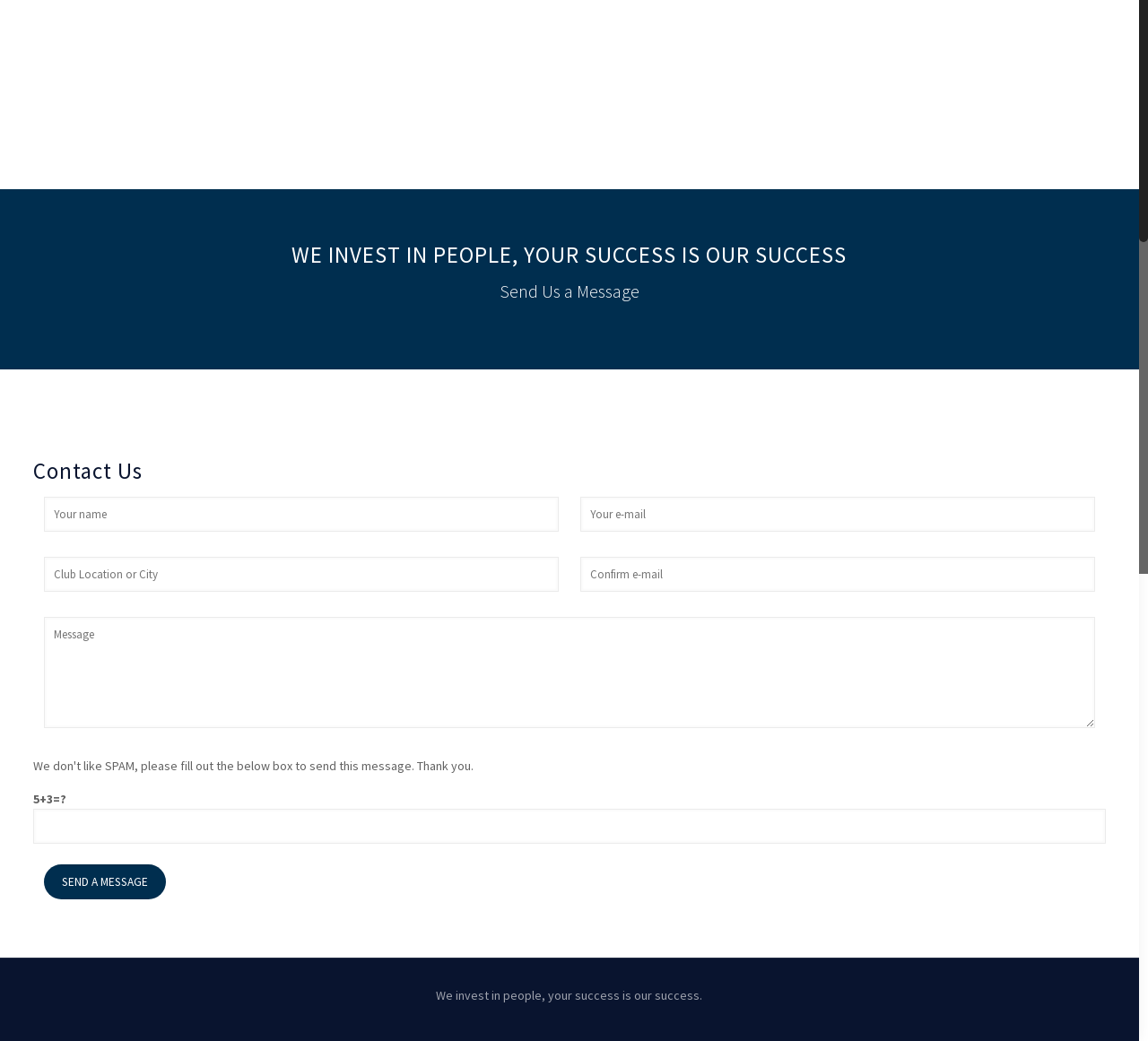Using the element description provided, determine the bounding box coordinates in the format (top-left x, top-left y, bottom-right x, bottom-right y). Ensure that all values are floating point numbers between 0 and 1. Element description: name="your-message" placeholder="Message"

[0.038, 0.593, 0.954, 0.7]